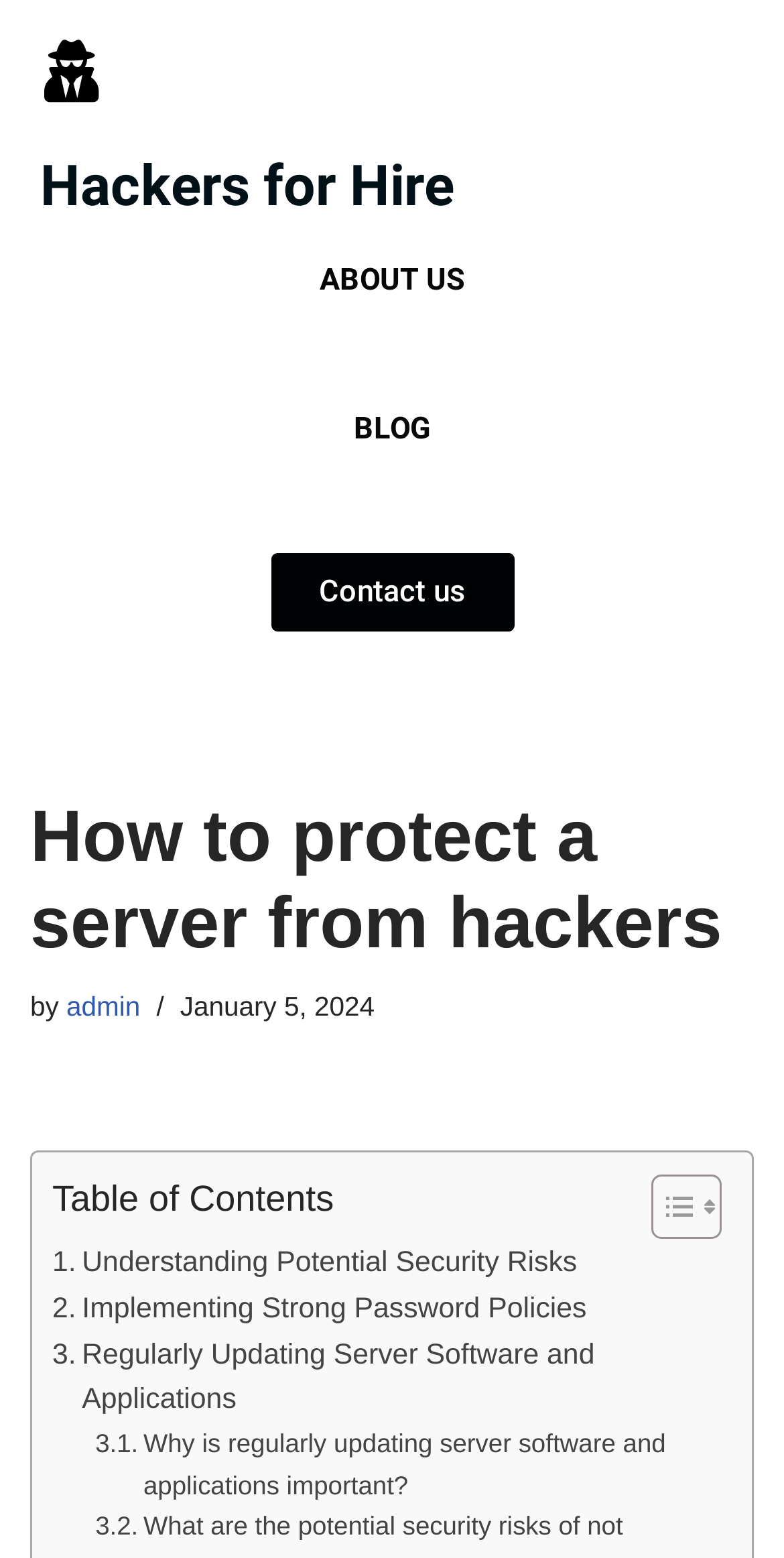Please answer the following question using a single word or phrase: 
How many navigation menu items are there?

3